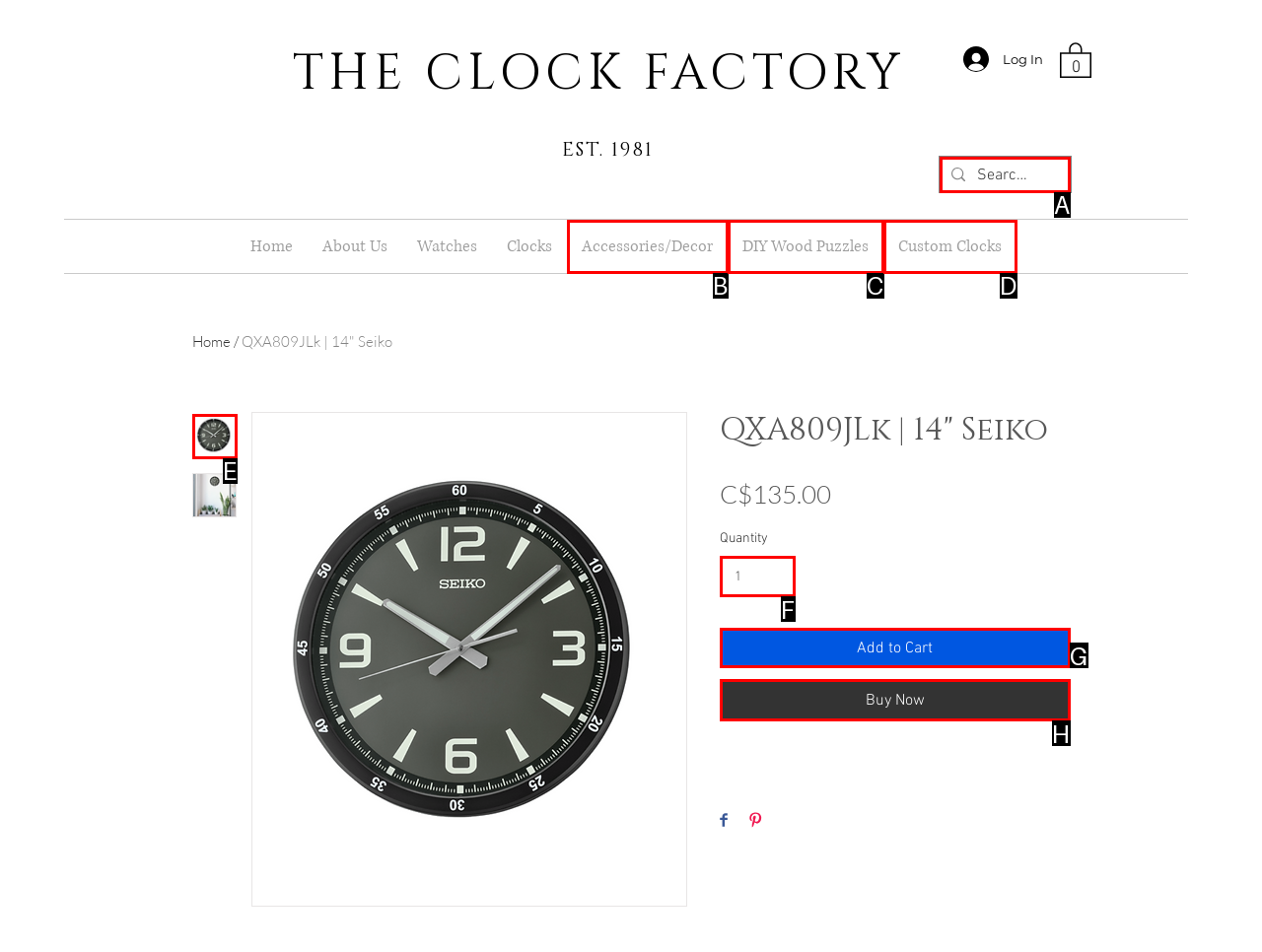Given the instruction: Search for a product, which HTML element should you click on?
Answer with the letter that corresponds to the correct option from the choices available.

A